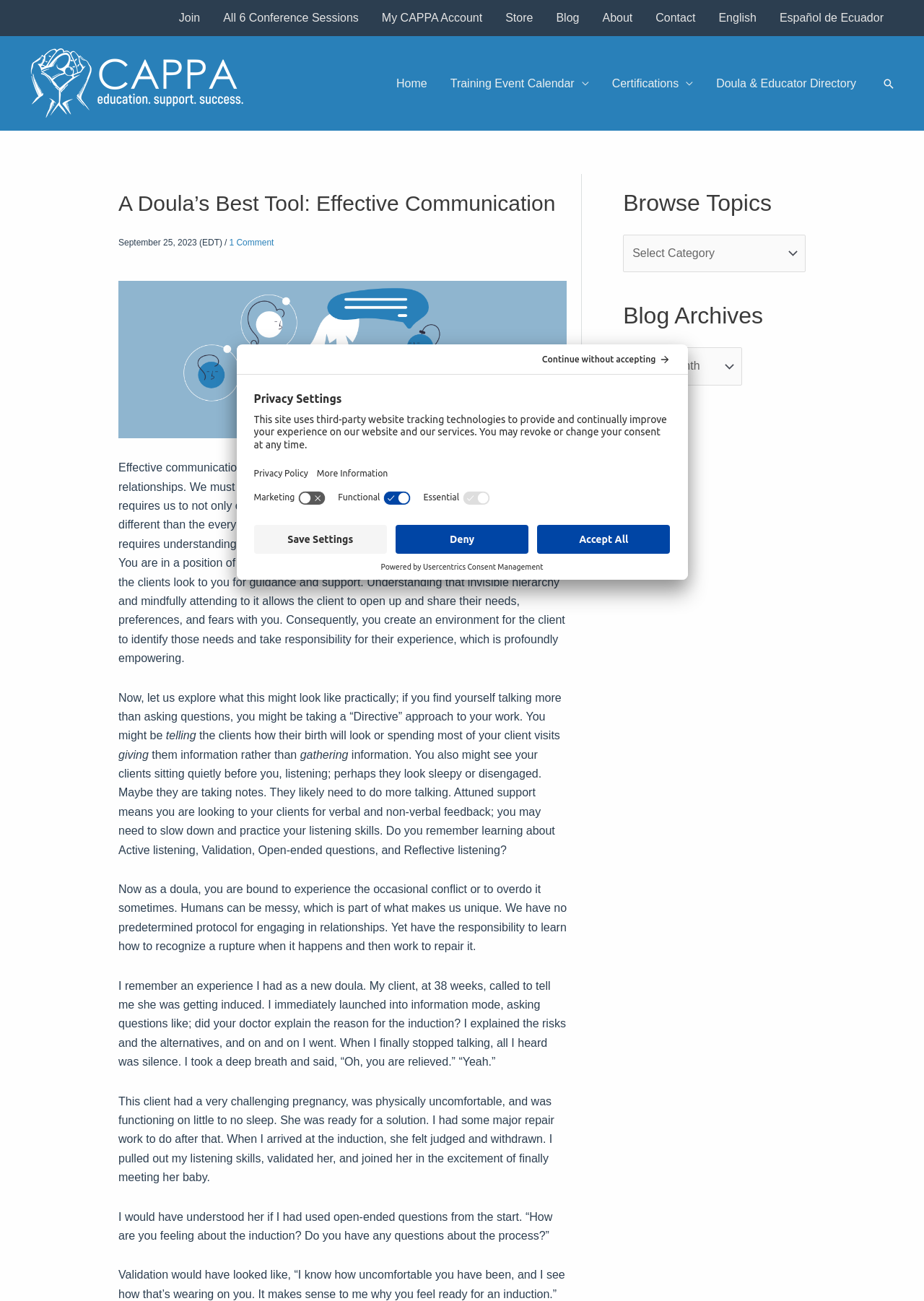Provide a brief response to the question using a single word or phrase: 
What is the difference between a 'Directive' approach and attuned support?

Asking questions vs giving information